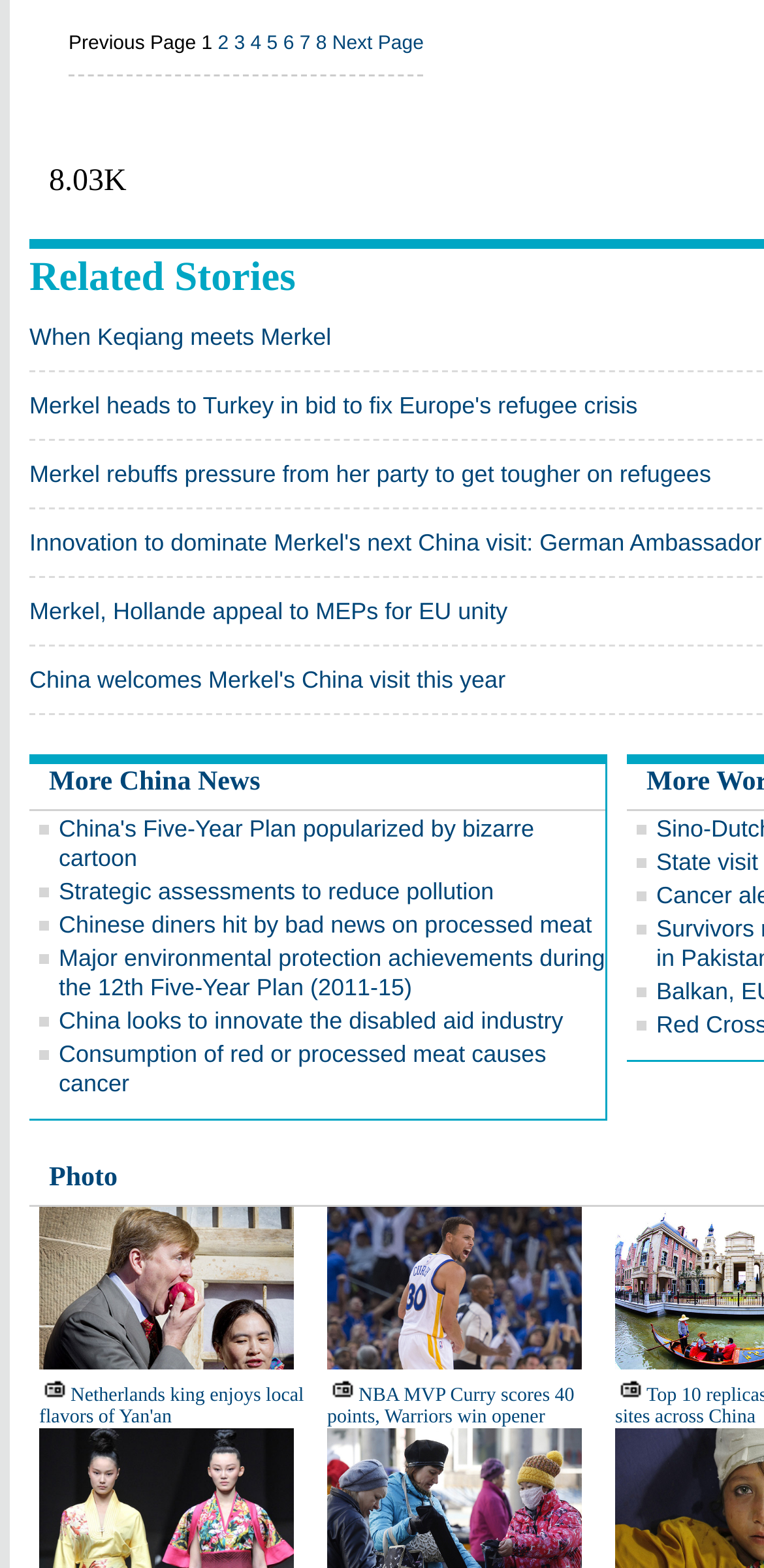Bounding box coordinates are specified in the format (top-left x, top-left y, bottom-right x, bottom-right y). All values are floating point numbers bounded between 0 and 1. Please provide the bounding box coordinate of the region this sentence describes: 6

[0.371, 0.021, 0.385, 0.035]